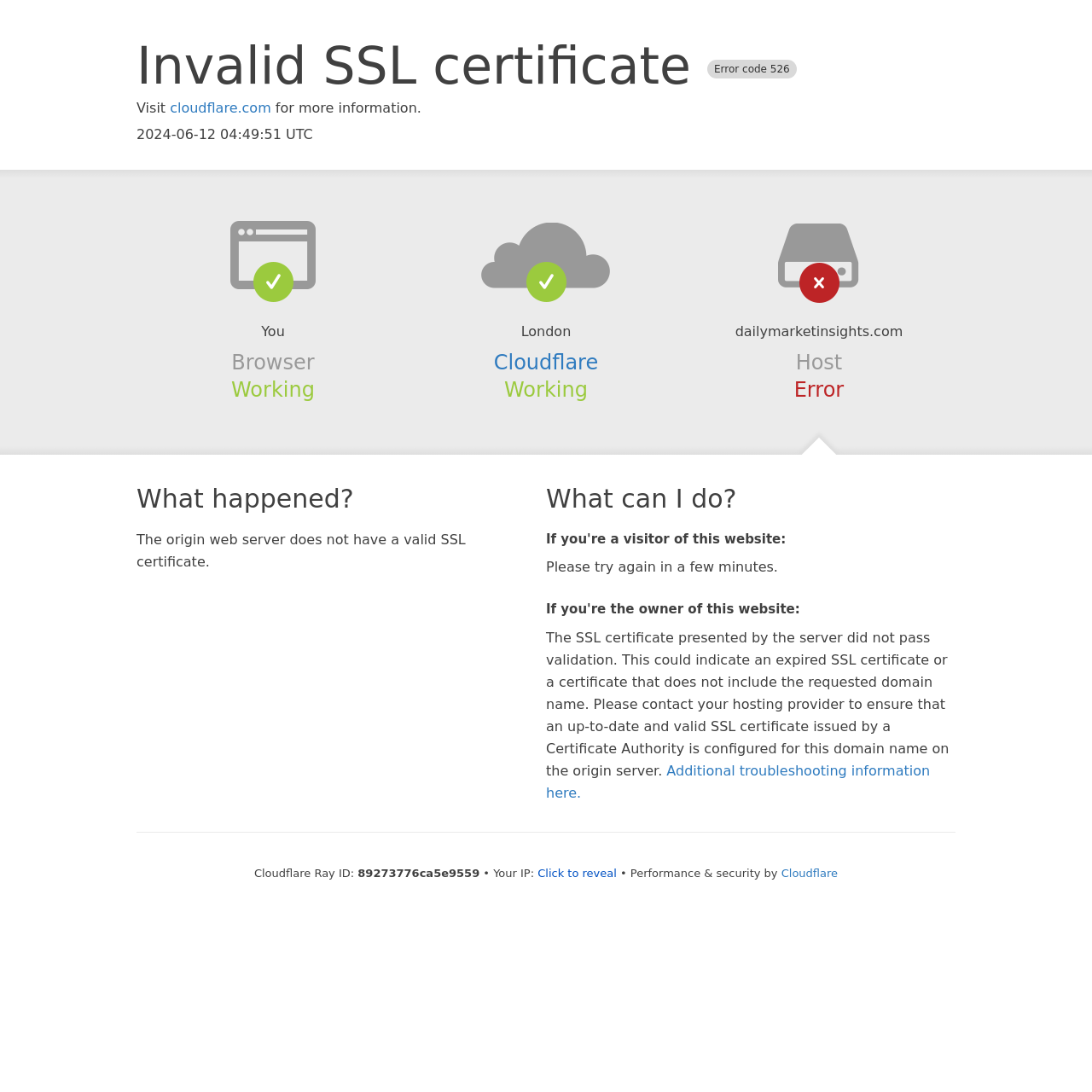Bounding box coordinates must be specified in the format (top-left x, top-left y, bottom-right x, bottom-right y). All values should be floating point numbers between 0 and 1. What are the bounding box coordinates of the UI element described as: Cloudflare

[0.715, 0.793, 0.767, 0.805]